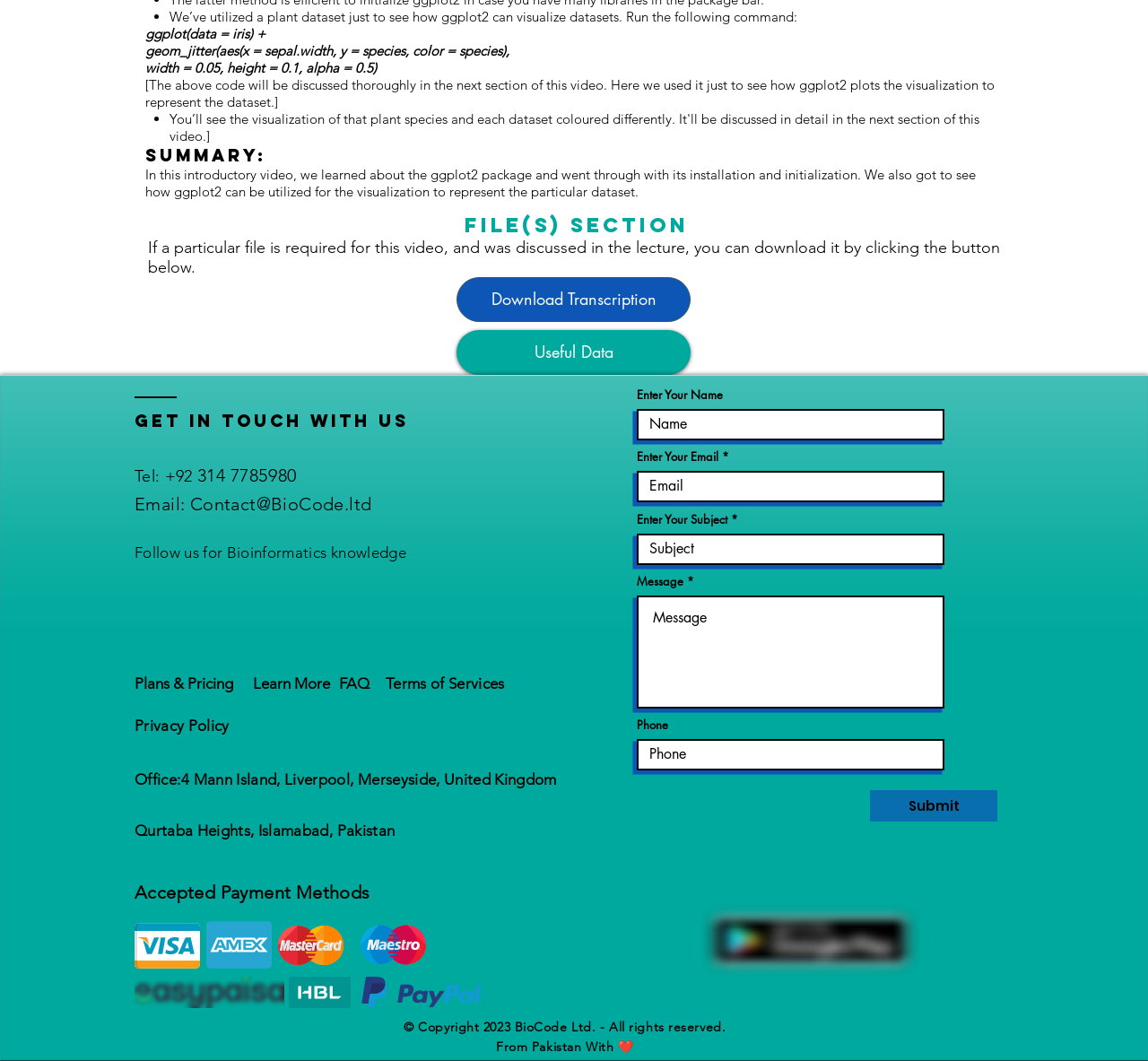What is the purpose of the form on the webpage?
Answer the question with a thorough and detailed explanation.

The purpose of the form on the webpage is to allow users to send a message to the company, as it contains fields for entering name, email, subject, and message, and a 'Submit' button to send the message.